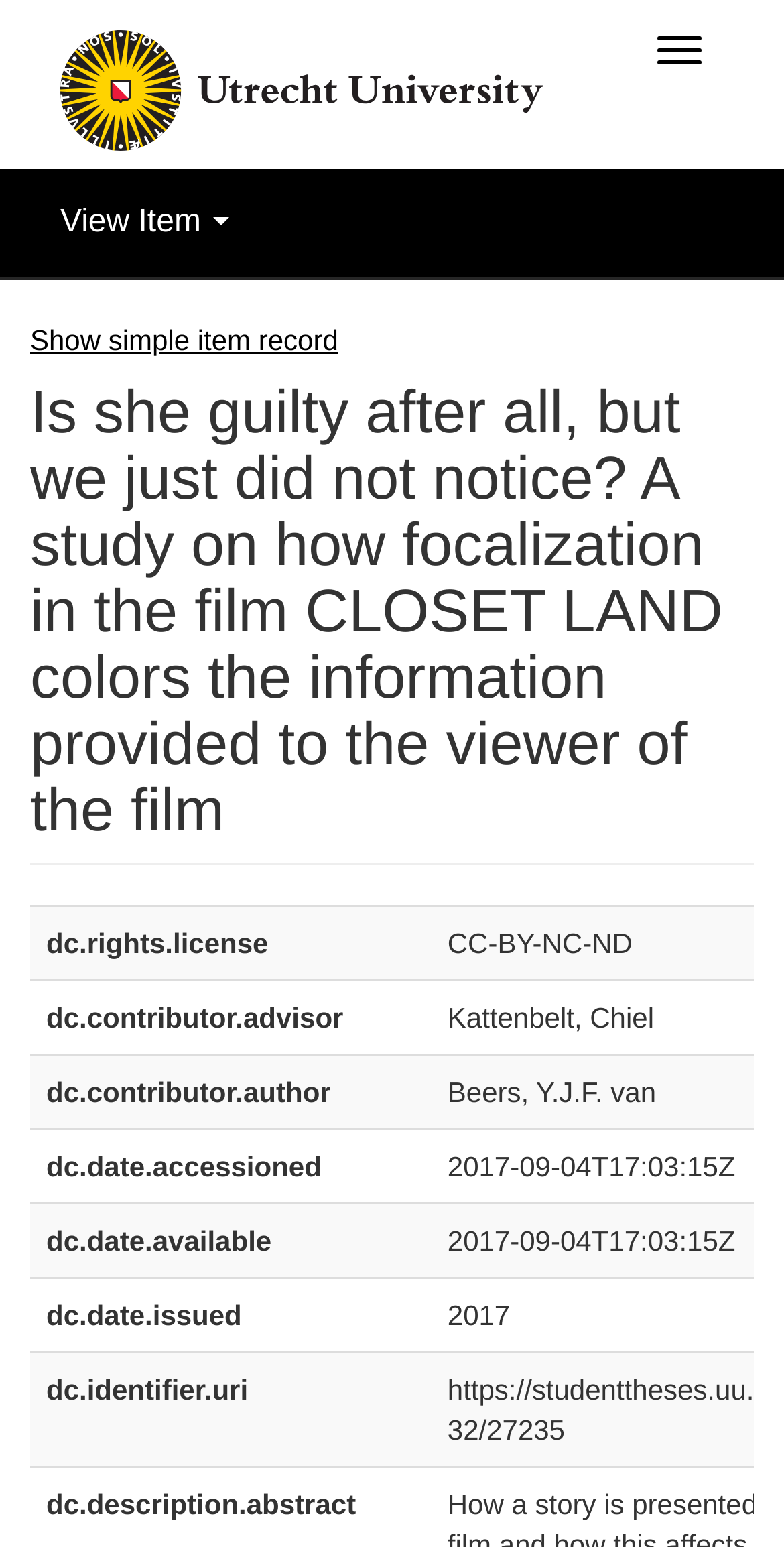Using the image as a reference, answer the following question in as much detail as possible:
How many grid cells are under the main heading?

Under the main heading 'Is she guilty after all, but we just did not notice? A study on how focalization in the film CLOSET LAND colors the information provided to the viewer of the film', I found 9 grid cells with IDs 193, 196, 199, 202, 205, 208, and 211. These grid cells contain information about the film.